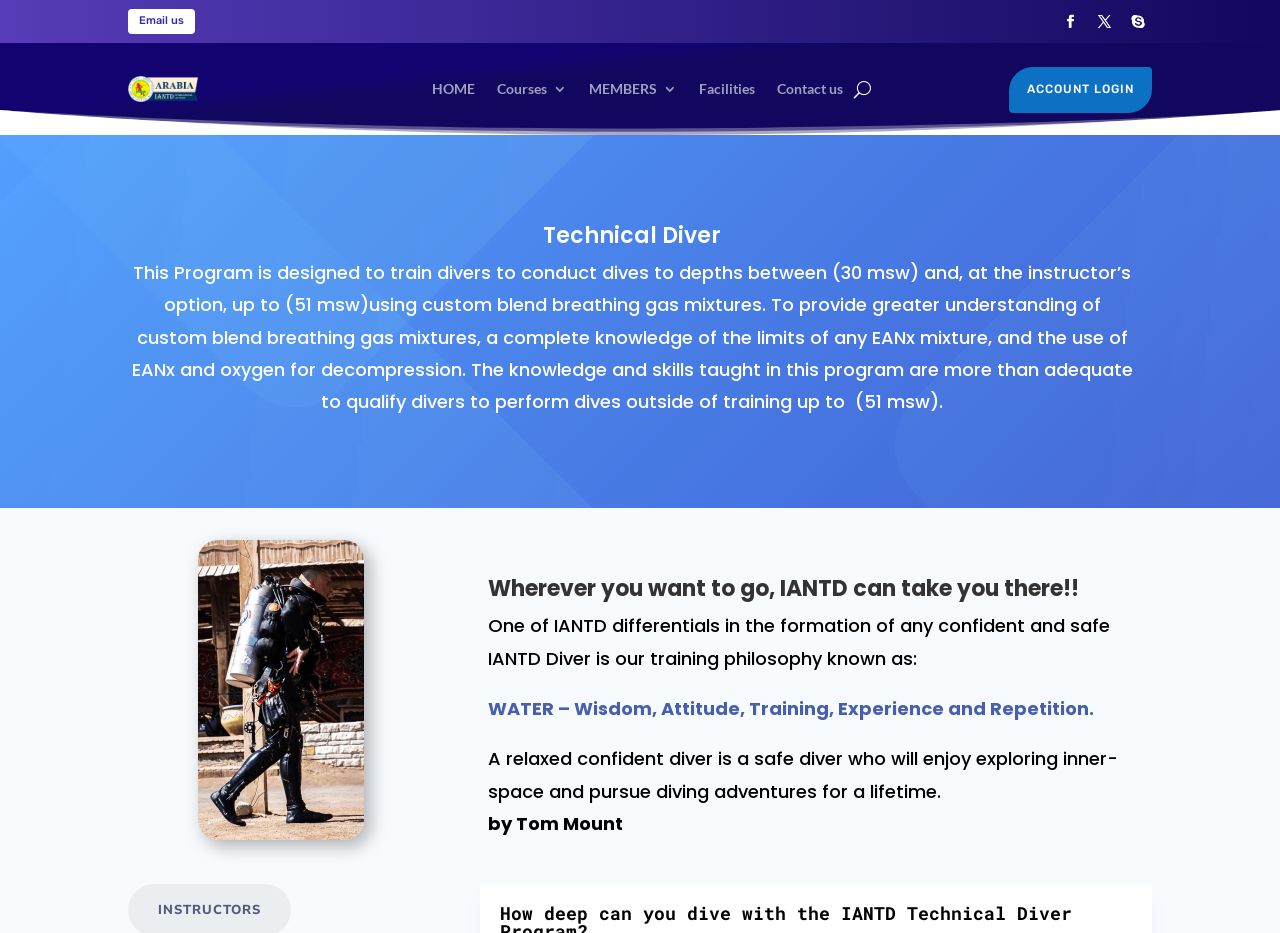Indicate the bounding box coordinates of the element that must be clicked to execute the instruction: "Click on January 2022". The coordinates should be given as four float numbers between 0 and 1, i.e., [left, top, right, bottom].

None